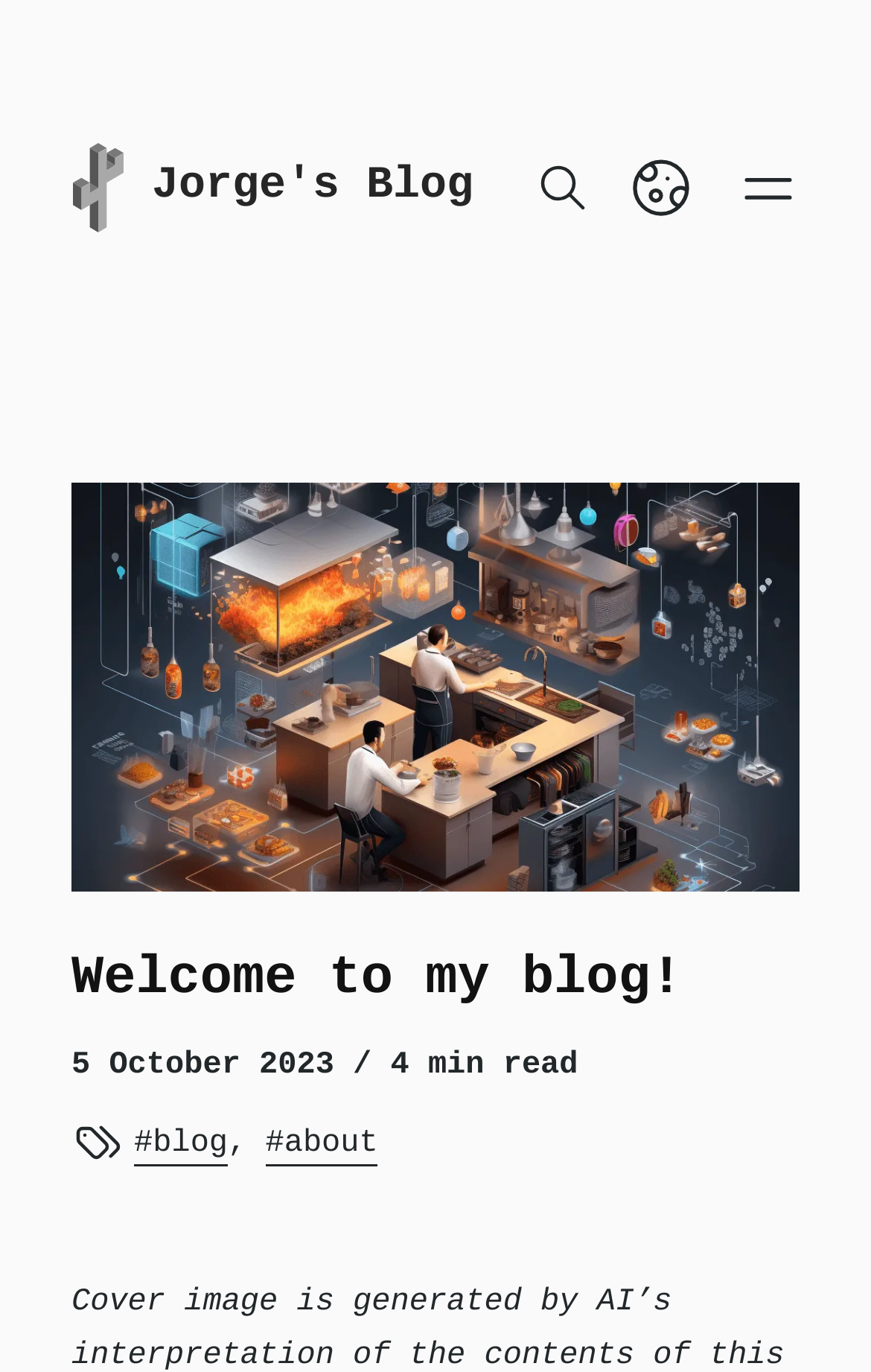Show the bounding box coordinates for the HTML element as described: "News".

None